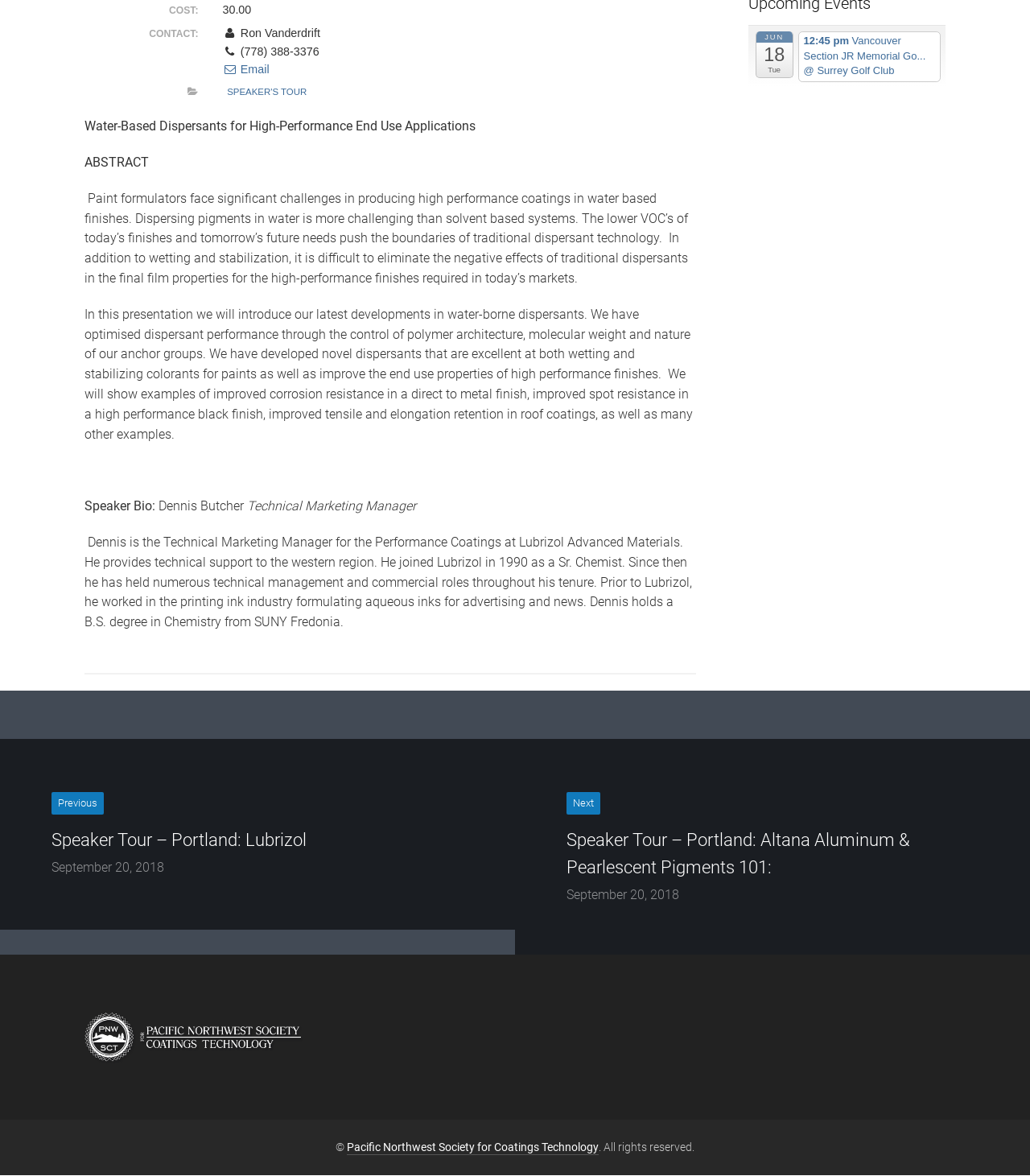Locate and provide the bounding box coordinates for the HTML element that matches this description: "Speaker's Tour".

[0.216, 0.071, 0.302, 0.086]